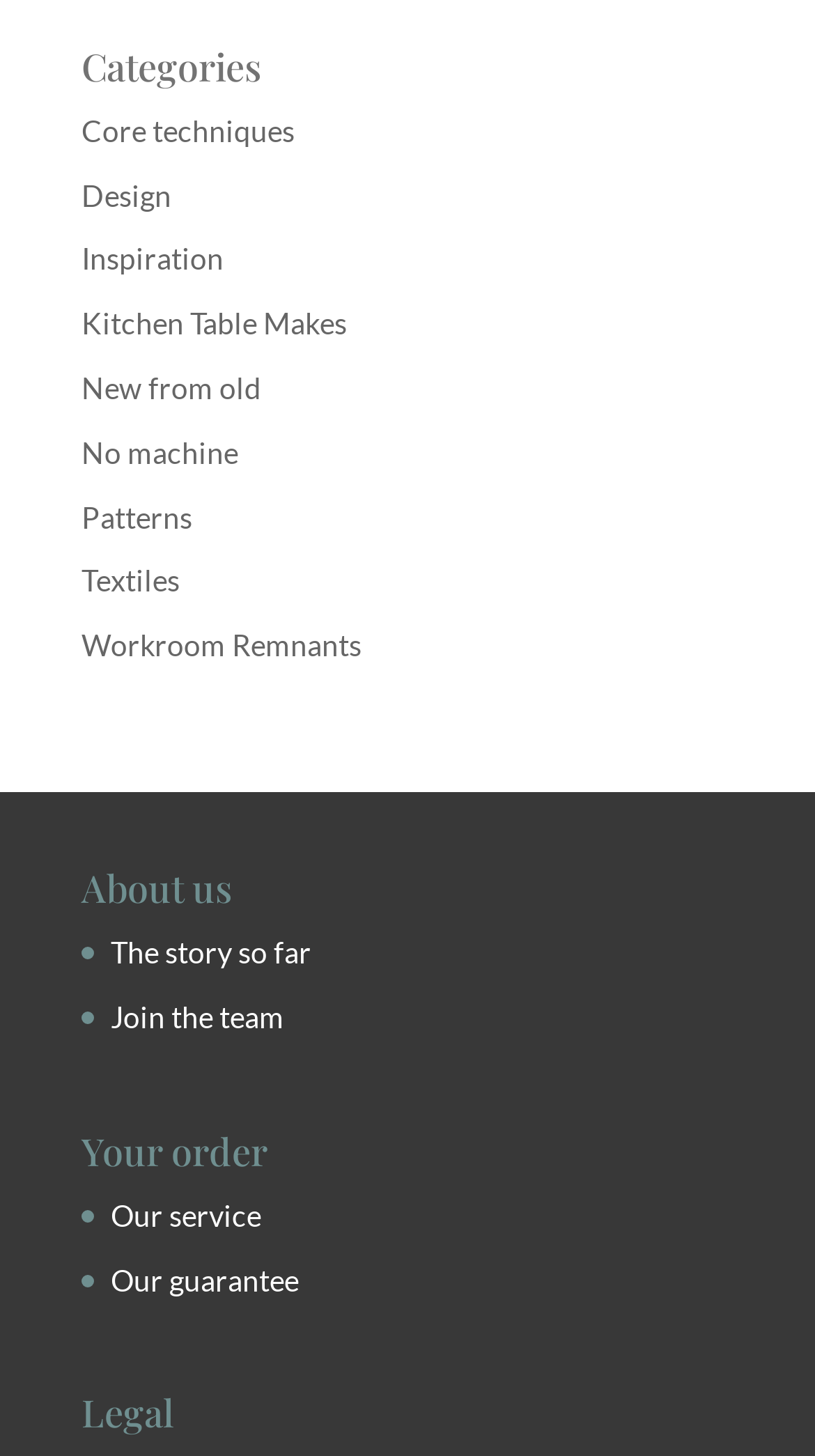Based on the element description first mortgage in Manchester, identify the bounding box of the UI element in the given webpage screenshot. The coordinates should be in the format (top-left x, top-left y, bottom-right x, bottom-right y) and must be between 0 and 1.

None